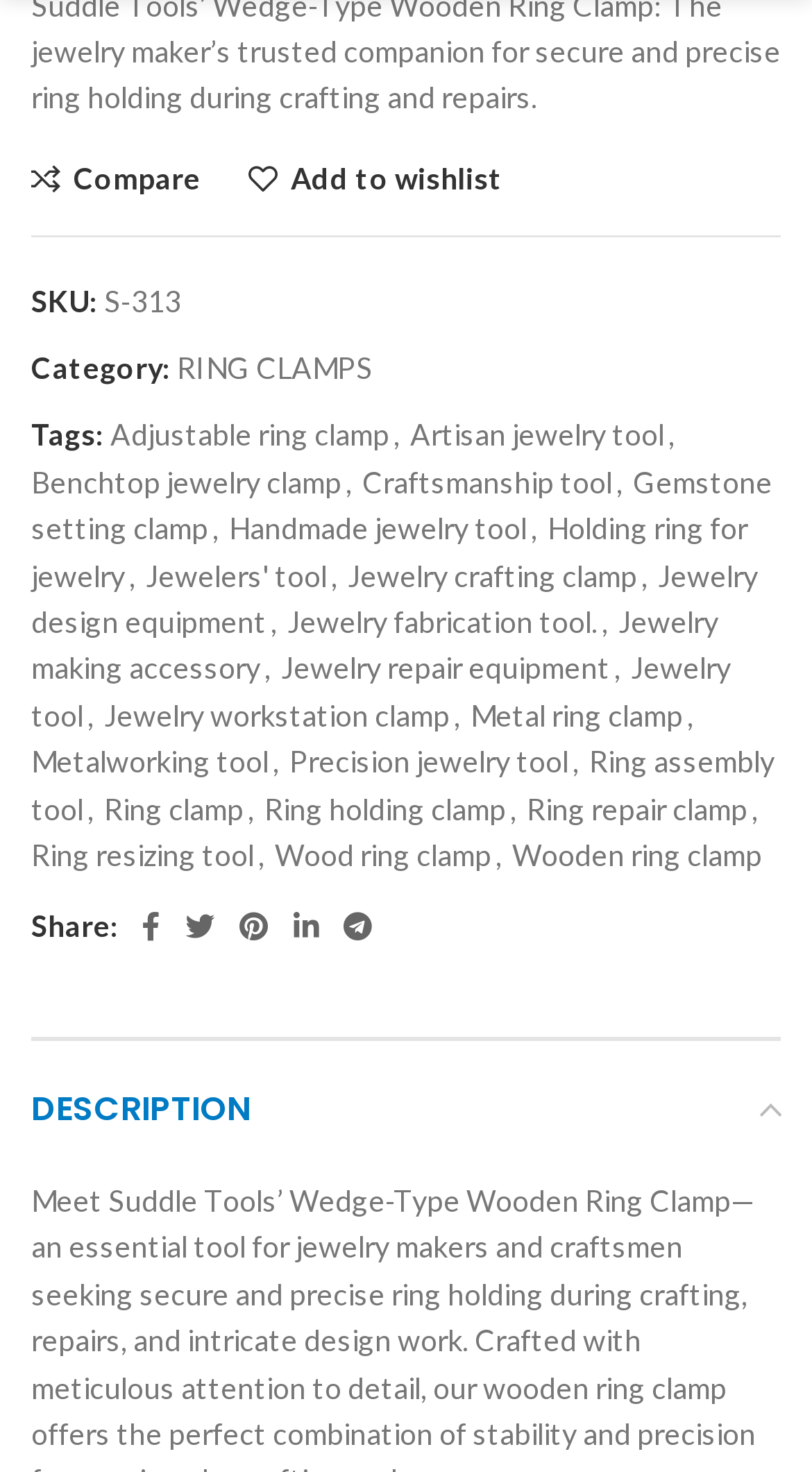Please determine the bounding box coordinates for the element that should be clicked to follow these instructions: "Share on Facebook".

[0.159, 0.612, 0.213, 0.648]